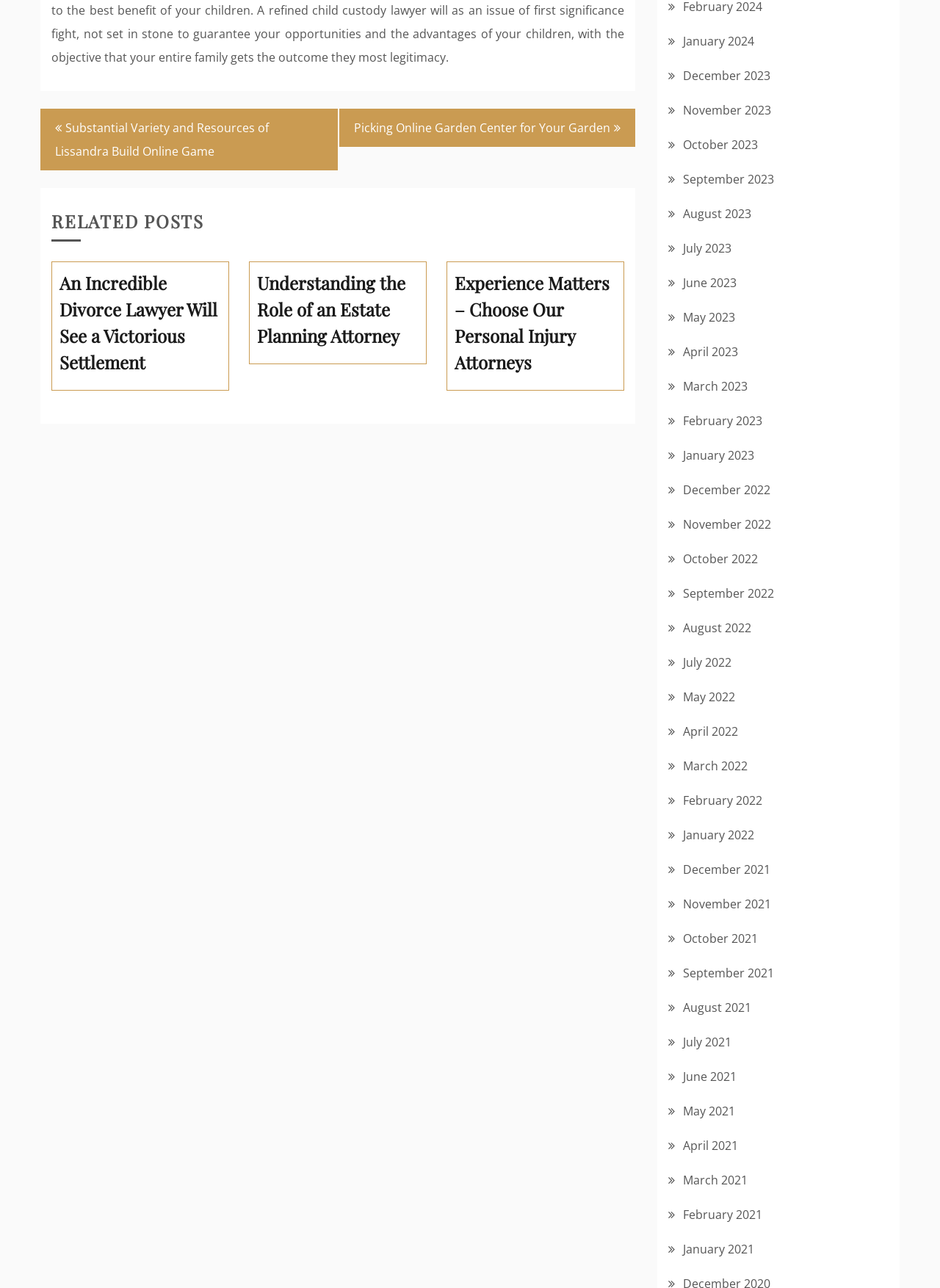Please reply with a single word or brief phrase to the question: 
How many related posts are listed?

3